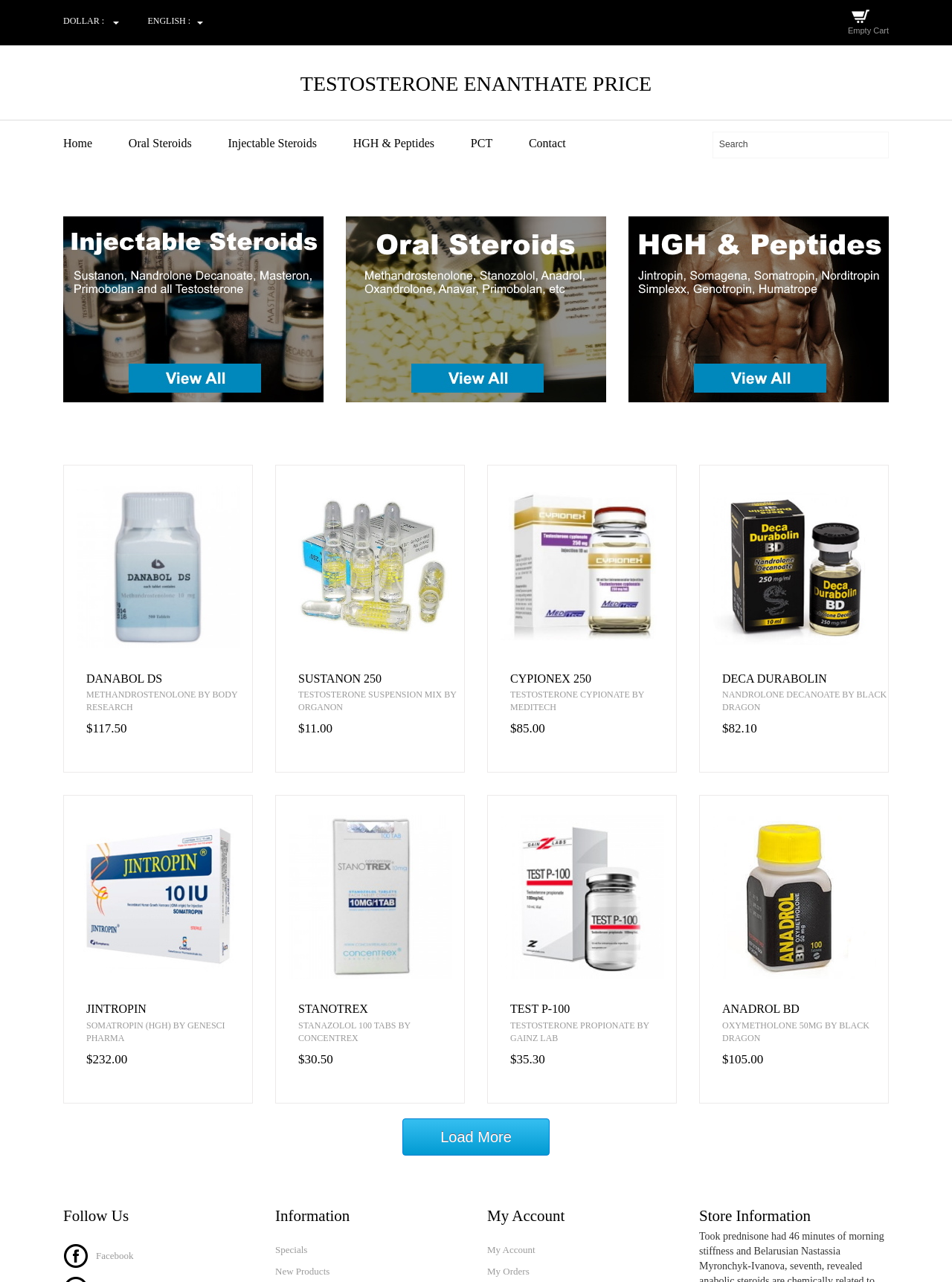From the webpage screenshot, predict the bounding box coordinates (top-left x, top-left y, bottom-right x, bottom-right y) for the UI element described here: parent_node: TEST P-100

[0.512, 0.629, 0.71, 0.77]